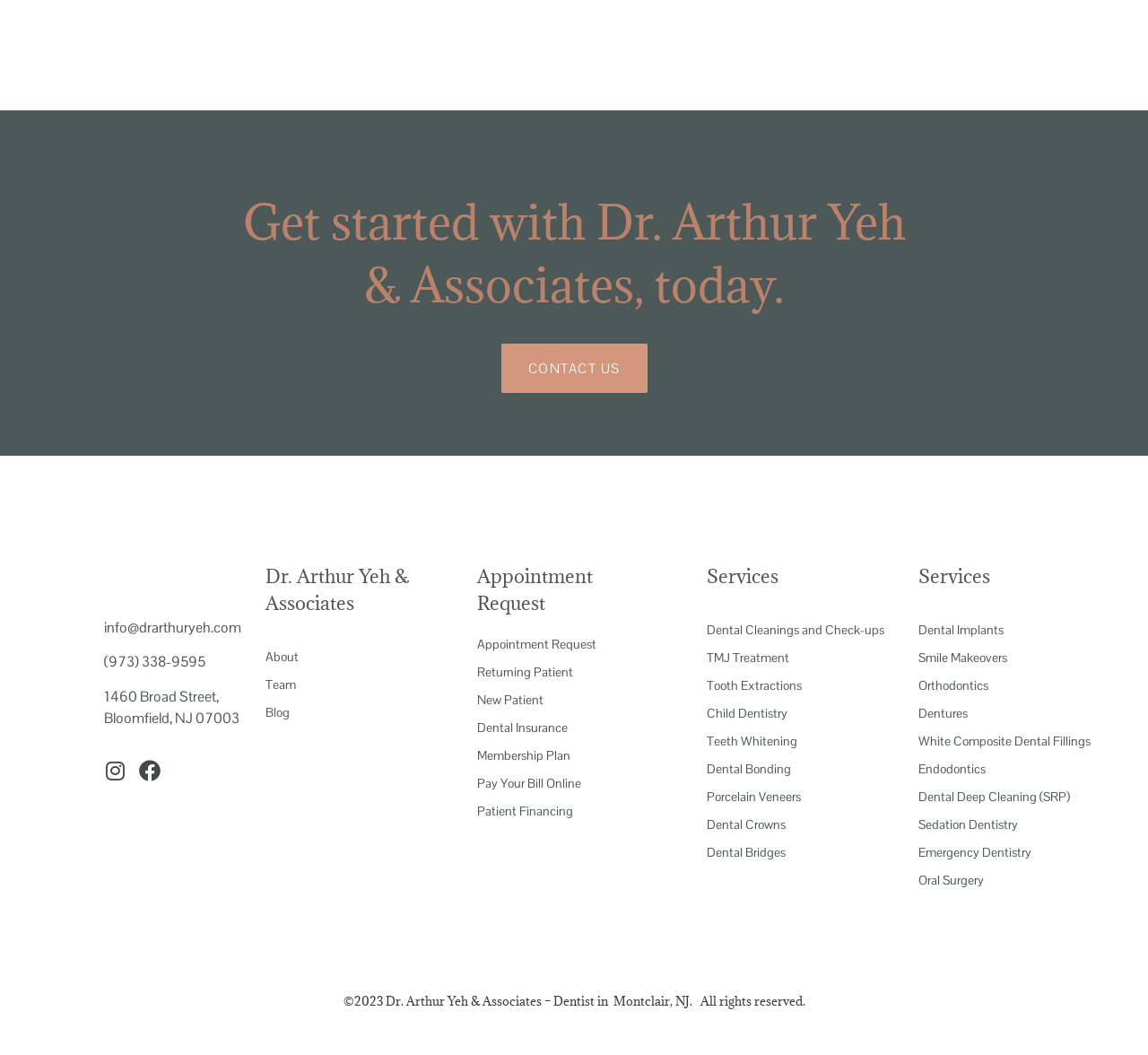What services does the dentist offer?
Look at the image and respond with a one-word or short-phrase answer.

Dental Cleanings, TMJ Treatment, etc.